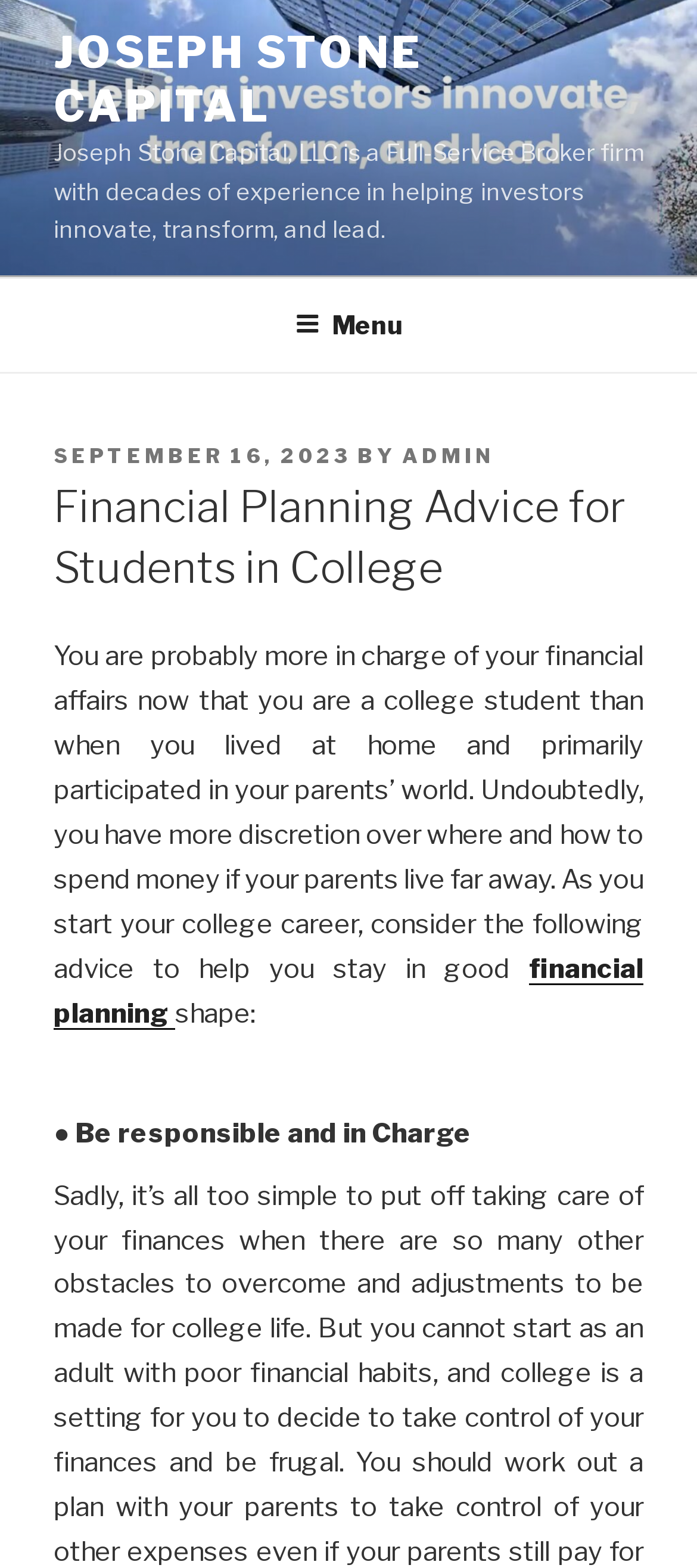Who is the author of the latest article?
Please provide a single word or phrase answer based on the image.

ADMIN